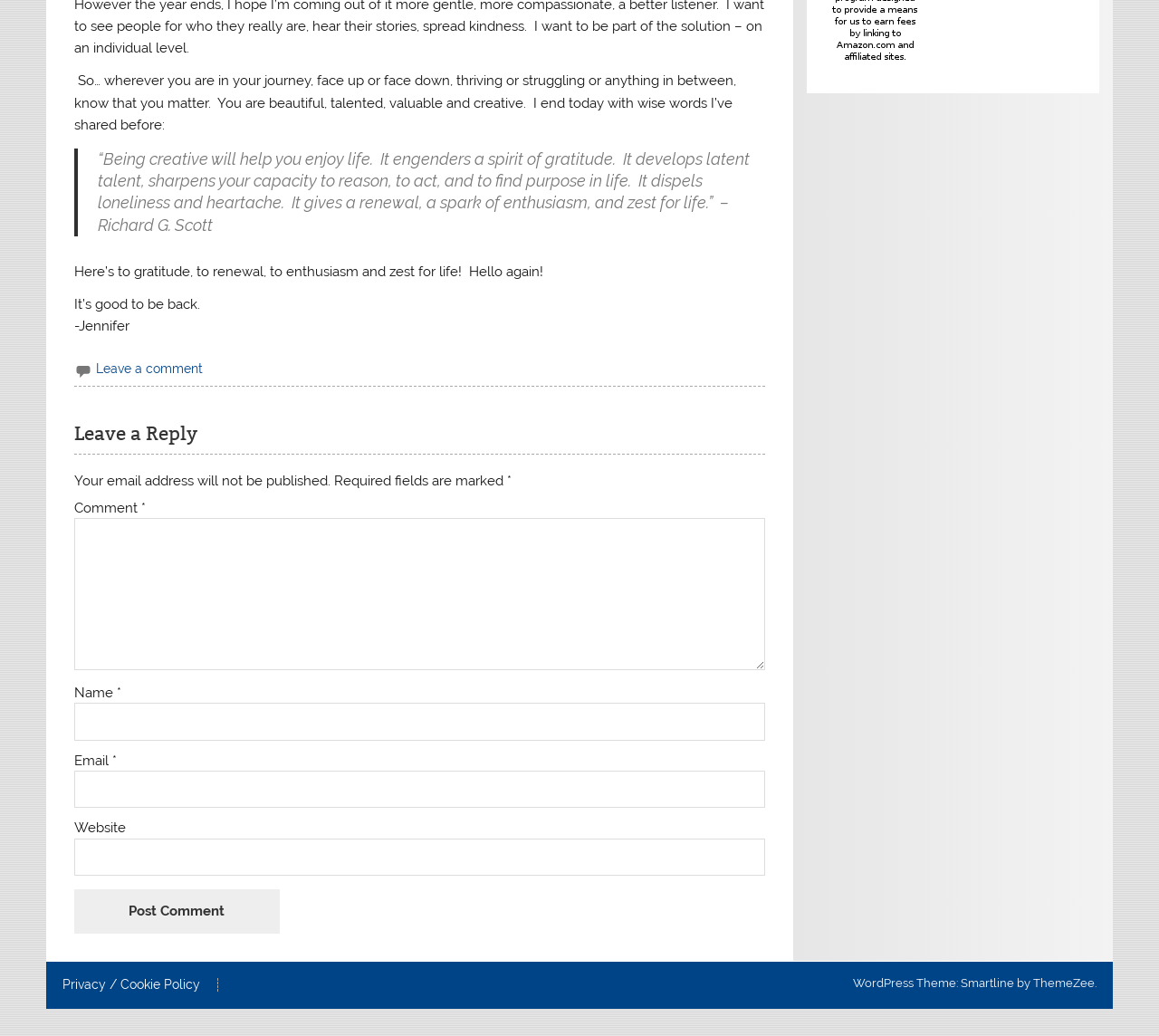Bounding box coordinates are specified in the format (top-left x, top-left y, bottom-right x, bottom-right y). All values are floating point numbers bounded between 0 and 1. Please provide the bounding box coordinate of the region this sentence describes: name="submit" value="Post Comment"

[0.064, 0.859, 0.242, 0.901]